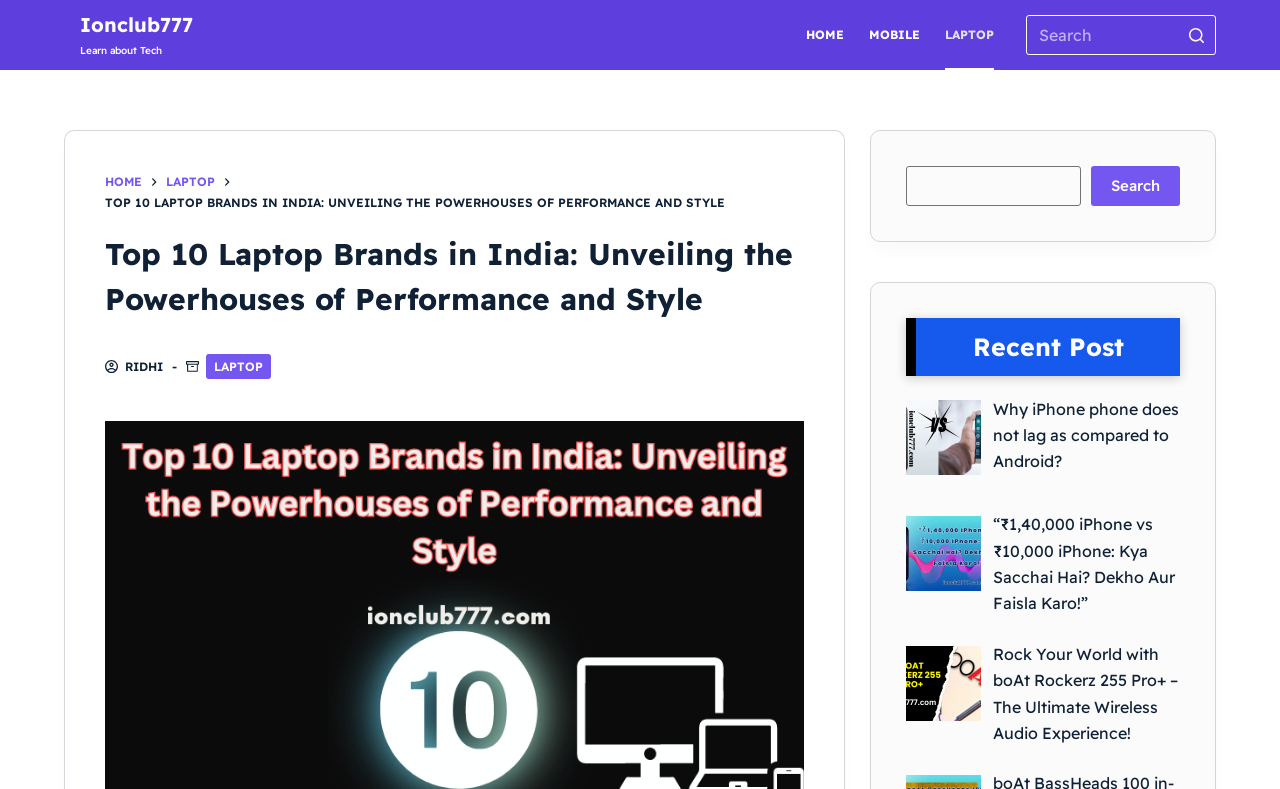How many menu items are in the header menu?
Answer the question with a detailed and thorough explanation.

I counted the menu items in the header menu, which are 'HOME', 'MOBILE', and 'LAPTOP', so there are 3 menu items.